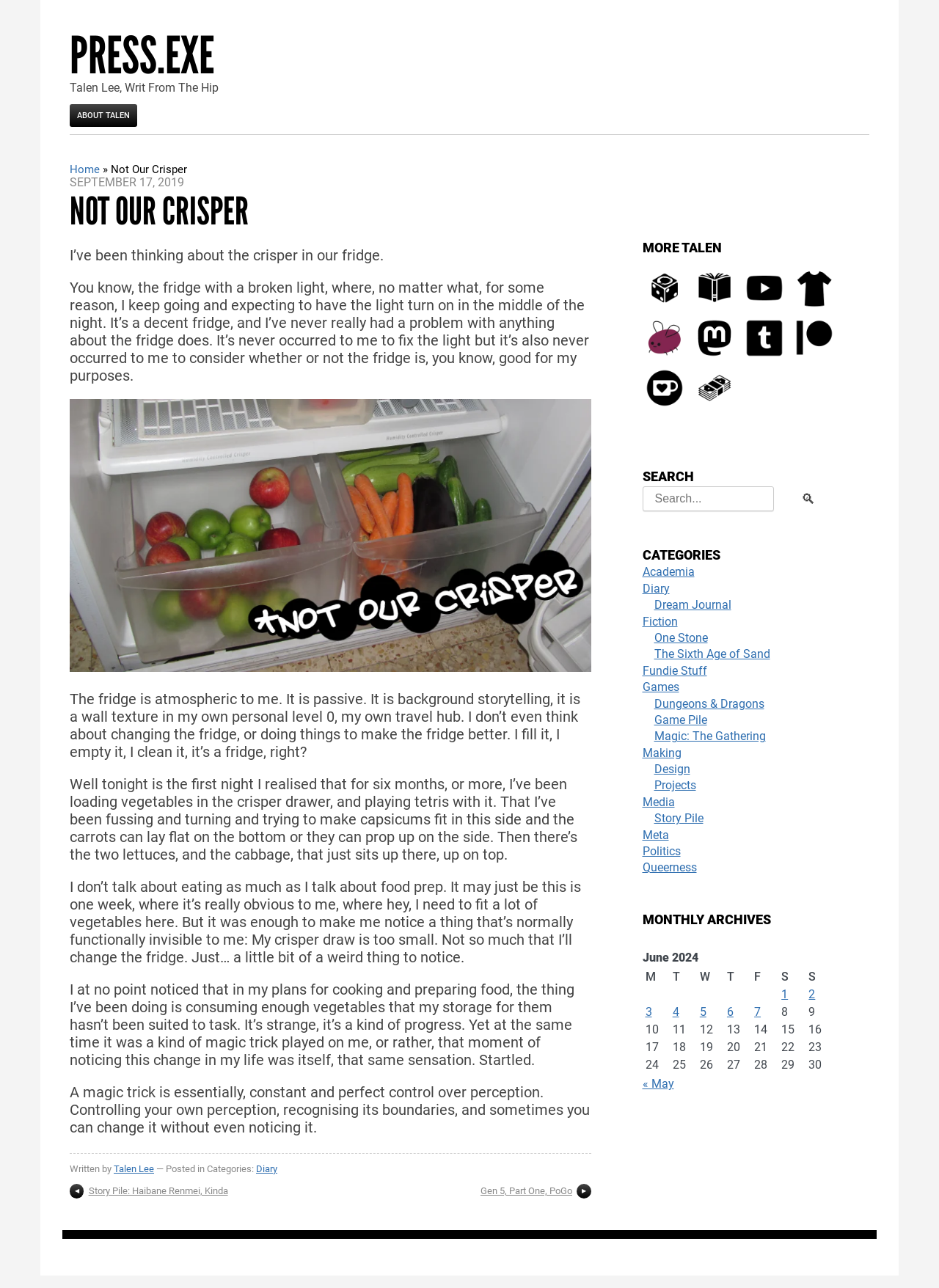How many links are in the 'MORE TALEN' section?
Deliver a detailed and extensive answer to the question.

The 'MORE TALEN' section contains 8 links, each represented by an icon, including a six-sided dice, an open book, the Youtube logo, and more.